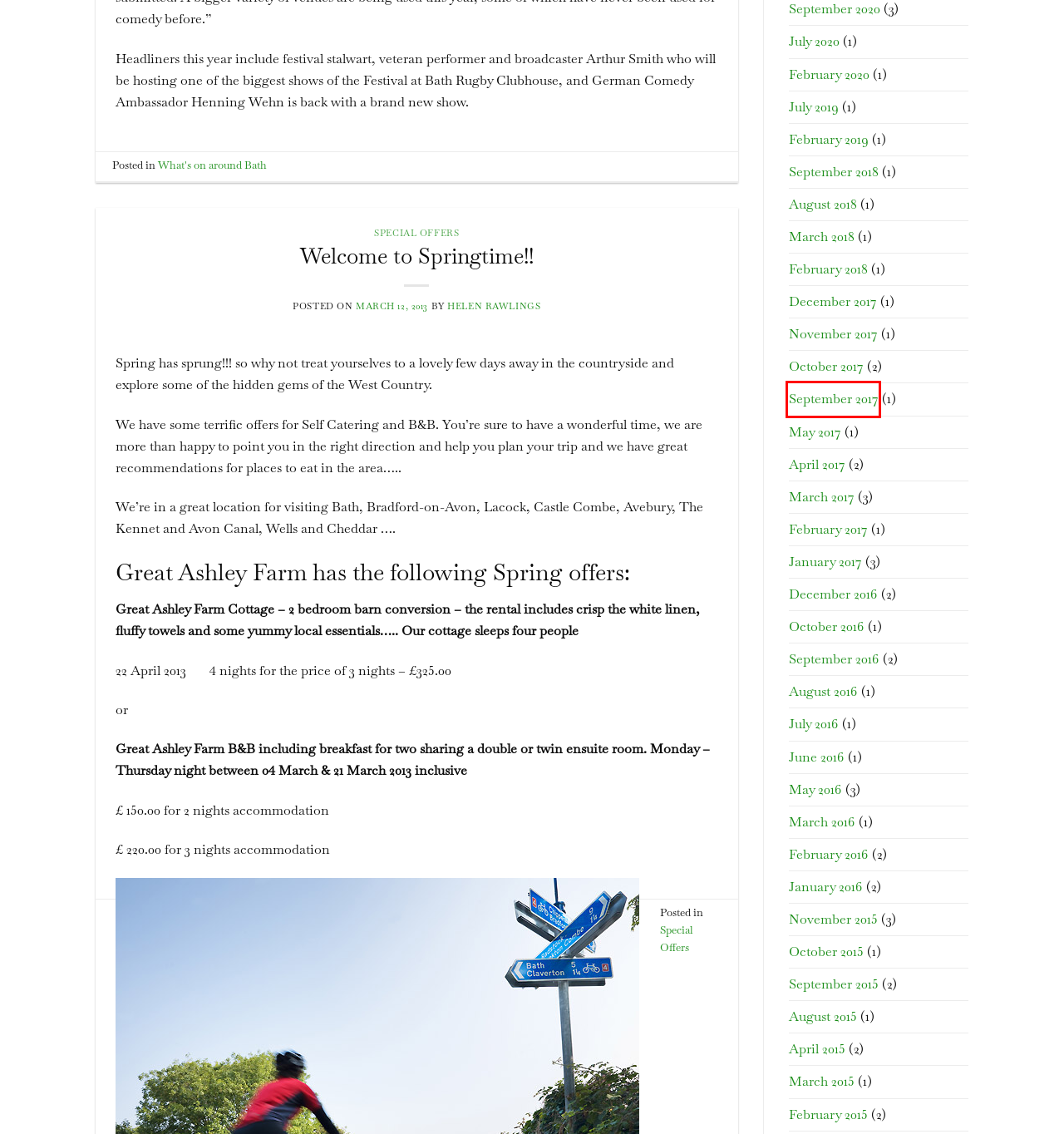You have a screenshot of a webpage with a red rectangle bounding box around a UI element. Choose the best description that matches the new page after clicking the element within the bounding box. The candidate descriptions are:
A. May, 2017 - Great Ashley Farm
B. March, 2017 - Great Ashley Farm
C. February, 2016 - Great Ashley Farm
D. August, 2016 - Great Ashley Farm
E. February, 2017 - Great Ashley Farm
F. September, 2017 - Great Ashley Farm
G. February, 2015 - Great Ashley Farm
H. April, 2015 - Great Ashley Farm

F